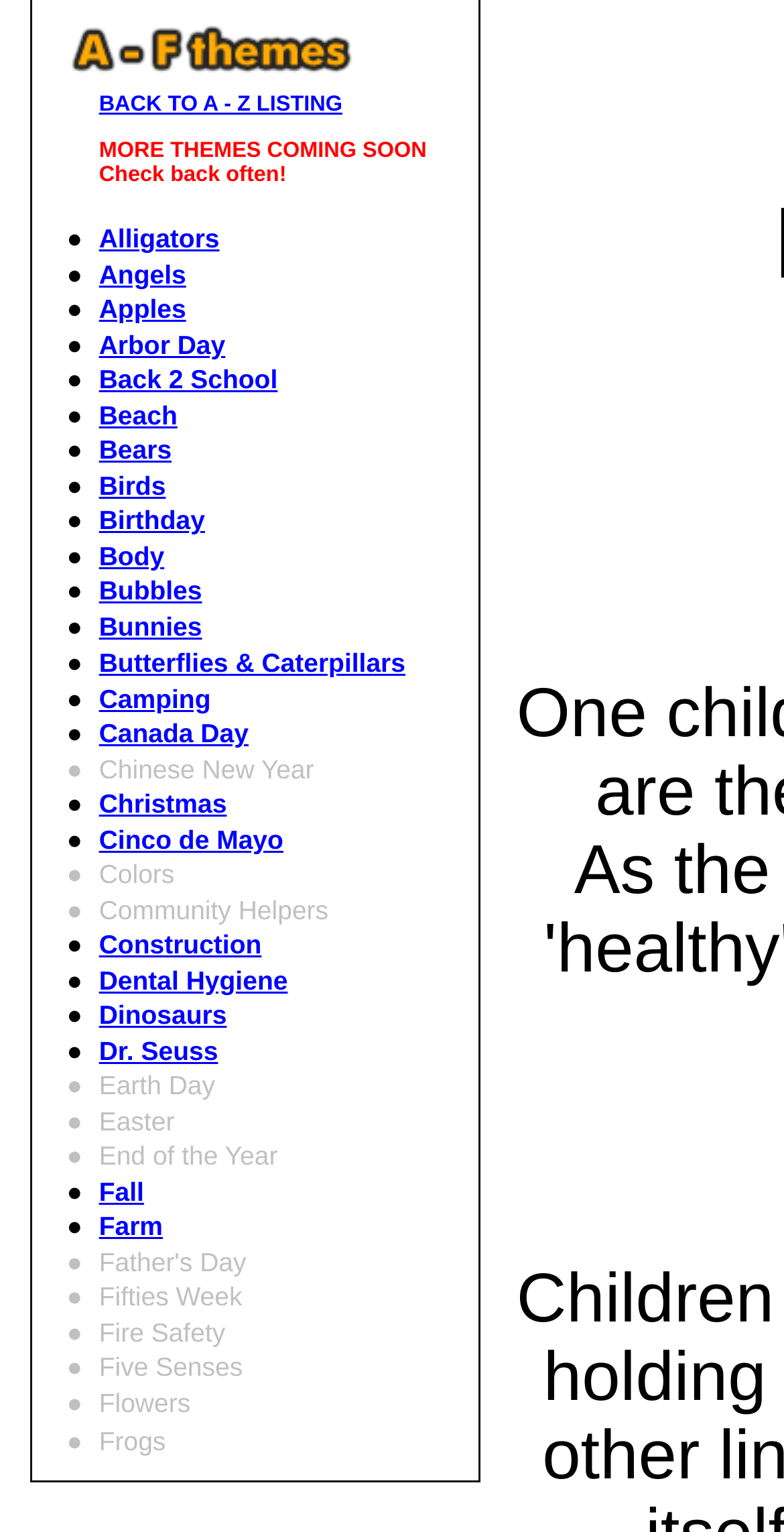Find the bounding box coordinates for the HTML element described as: "Construction". The coordinates should consist of four float values between 0 and 1, i.e., [left, top, right, bottom].

[0.126, 0.607, 0.334, 0.627]